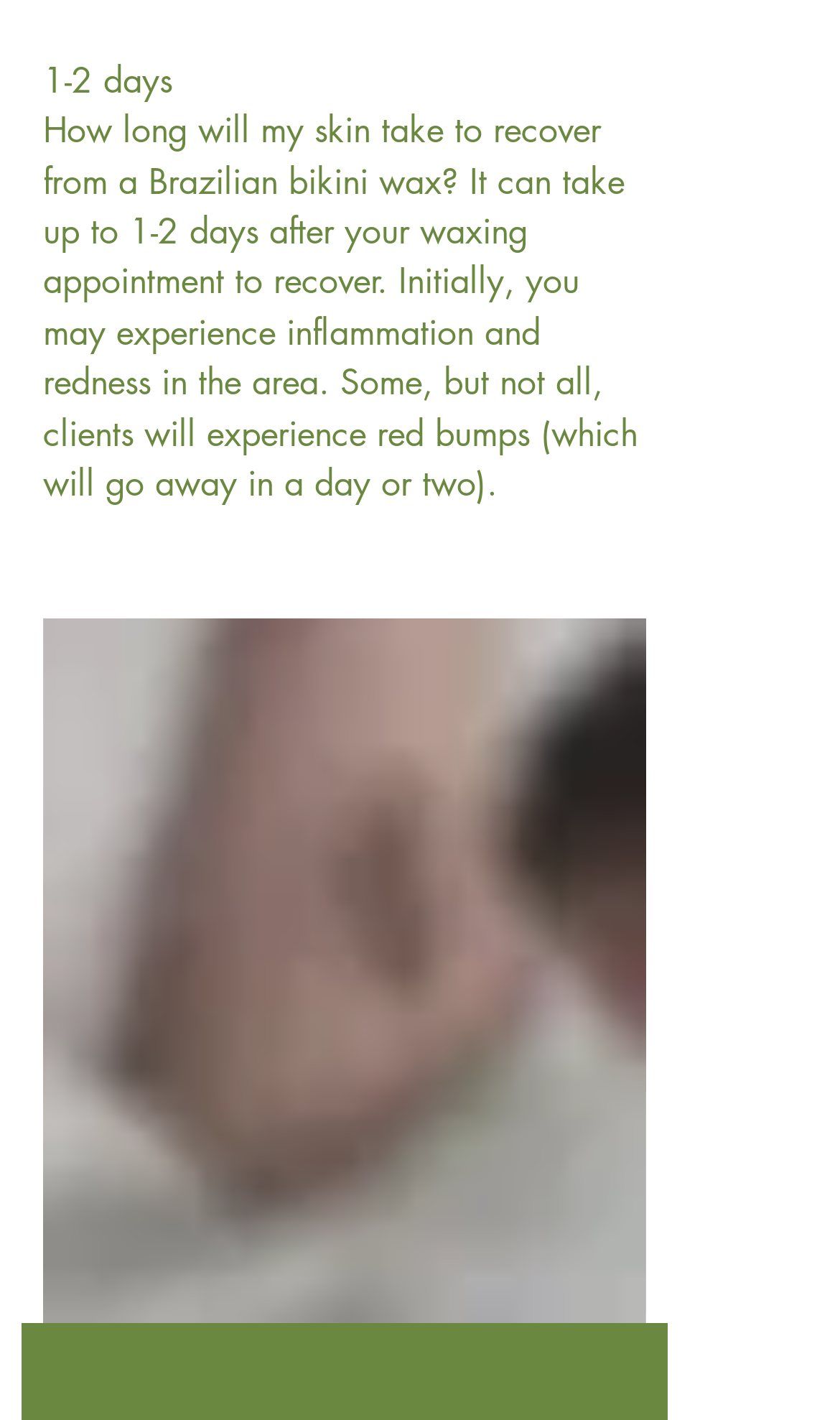Is there a social media section on the webpage?
Provide a comprehensive and detailed answer to the question.

The webpage has a section labeled 'Social Bar' which likely contains links to the website's social media profiles, as it includes an image credited to 'Eyestetix Studio'.